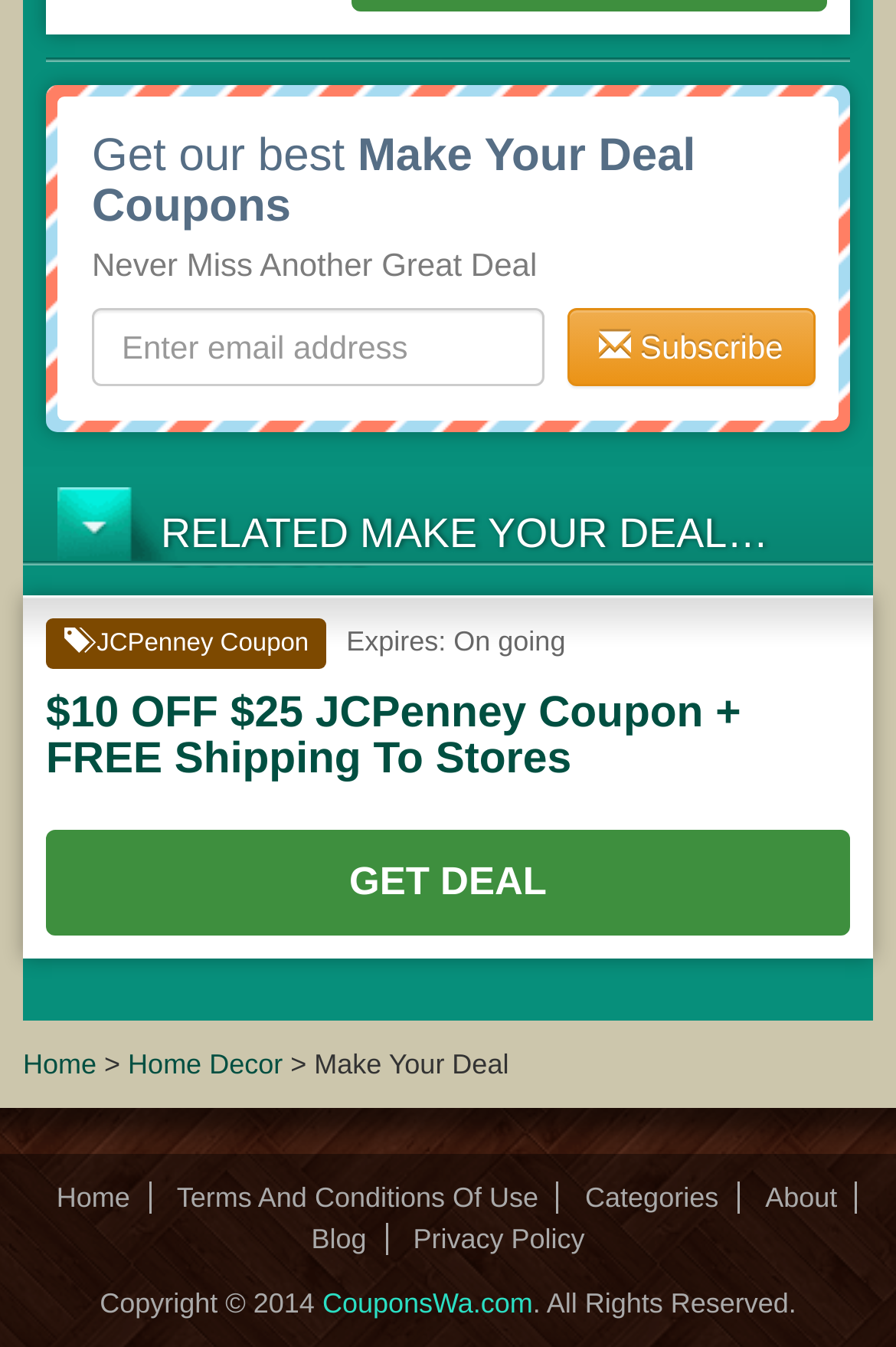What is the purpose of the email address textbox?
Based on the image, answer the question with a single word or brief phrase.

To subscribe to deals